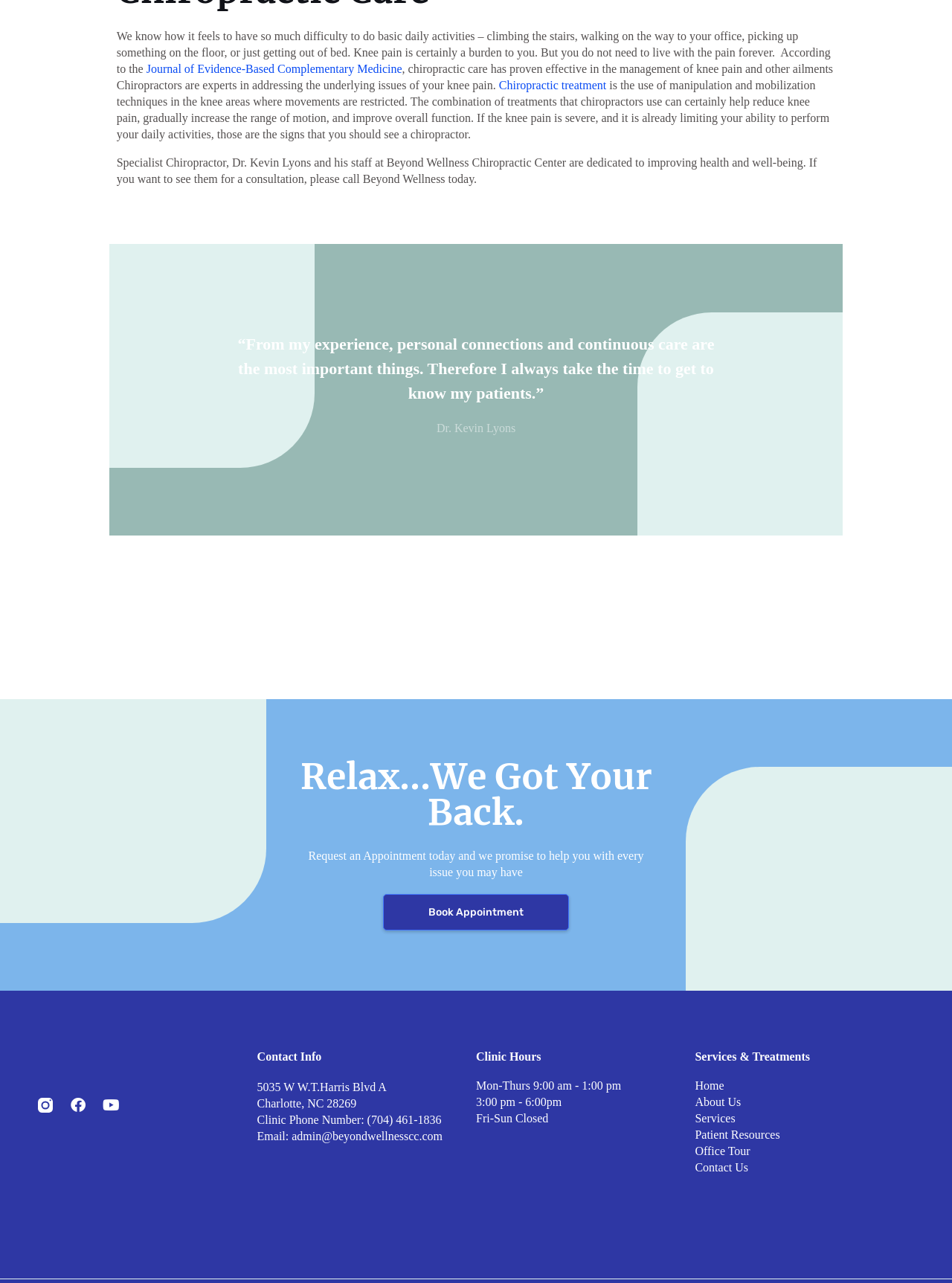Please identify the coordinates of the bounding box that should be clicked to fulfill this instruction: "Click on 'How Much Cost Skip Hire Container In Essex'".

None